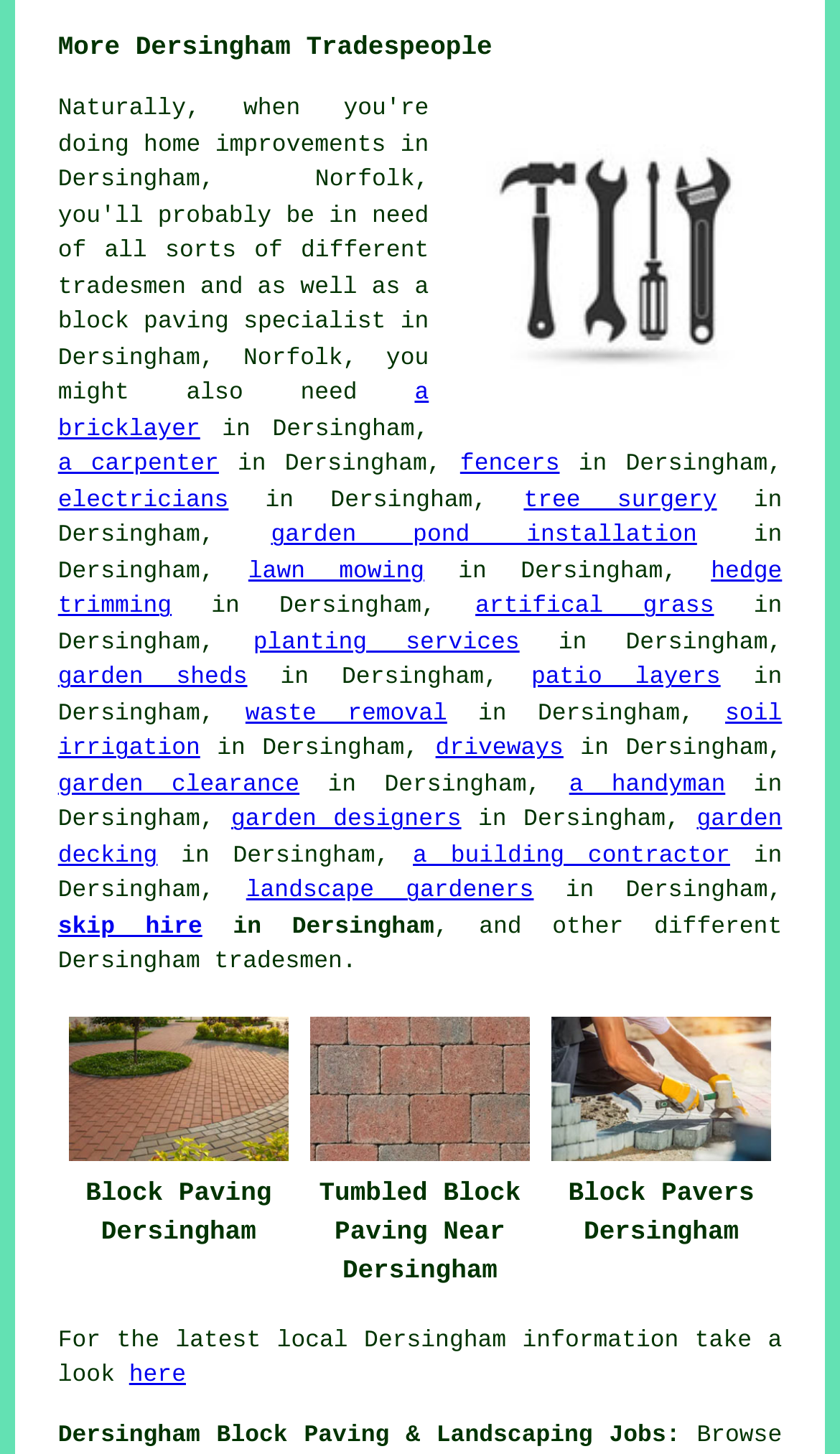Bounding box coordinates are specified in the format (top-left x, top-left y, bottom-right x, bottom-right y). All values are floating point numbers bounded between 0 and 1. Please provide the bounding box coordinate of the region this sentence describes: a bricklayer

[0.069, 0.263, 0.51, 0.305]